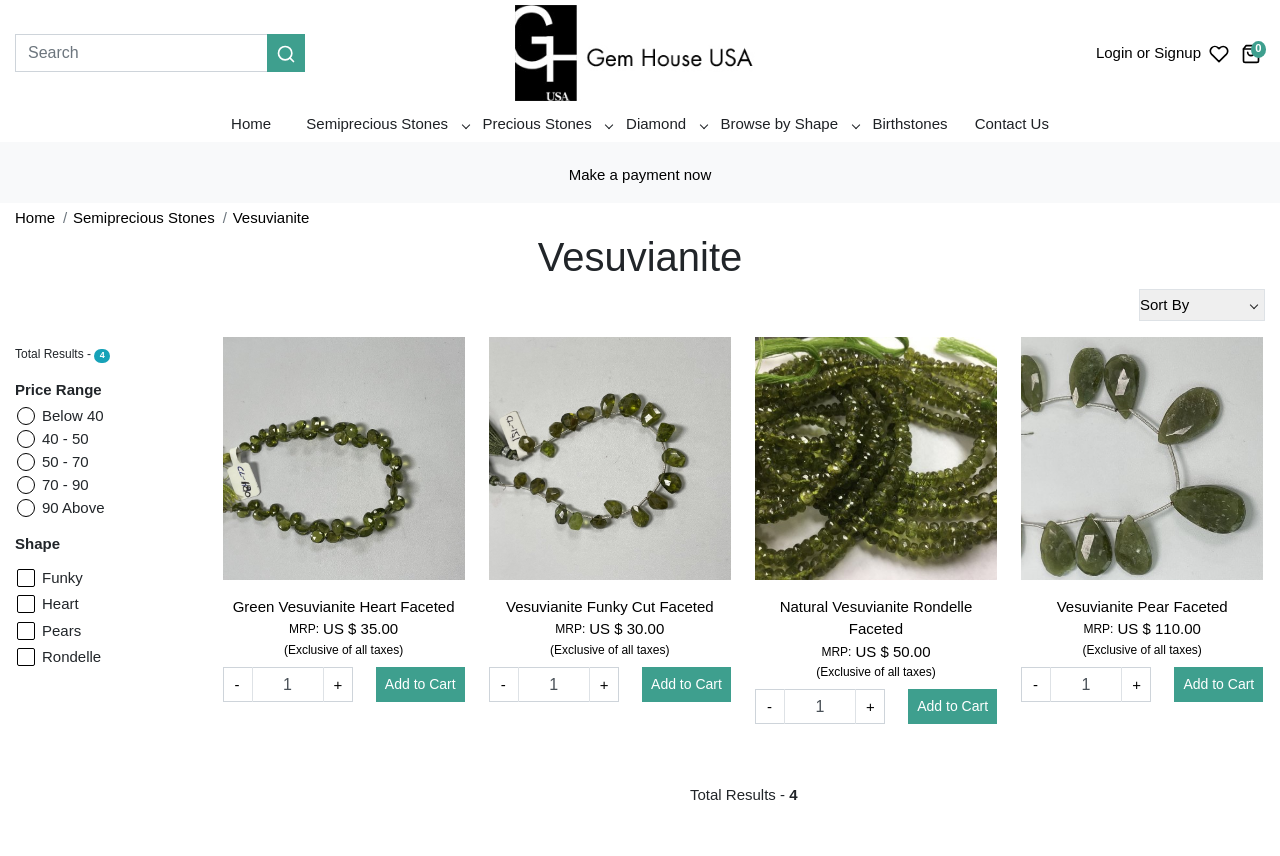Please identify the bounding box coordinates of the region to click in order to complete the given instruction: "Like a post". The coordinates should be four float numbers between 0 and 1, i.e., [left, top, right, bottom].

None